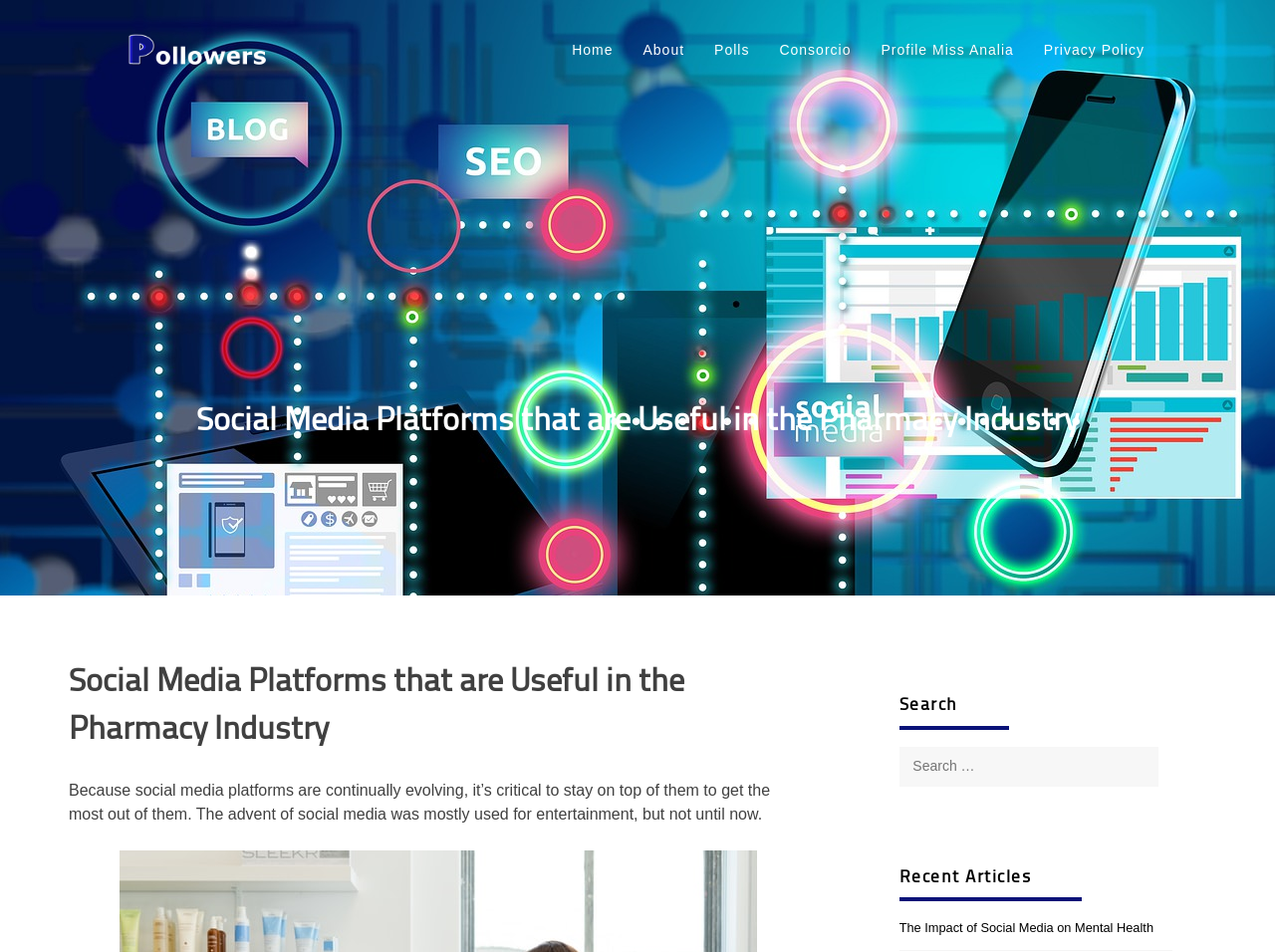Please provide a detailed answer to the question below based on the screenshot: 
What is the main topic of the webpage?

The webpage has a heading 'Social Media Platforms that are Useful in the Pharmacy Industry' and discusses the importance of social media in the pharmacy industry, indicating that the main topic of the webpage is the role of social media in the pharmacy industry.